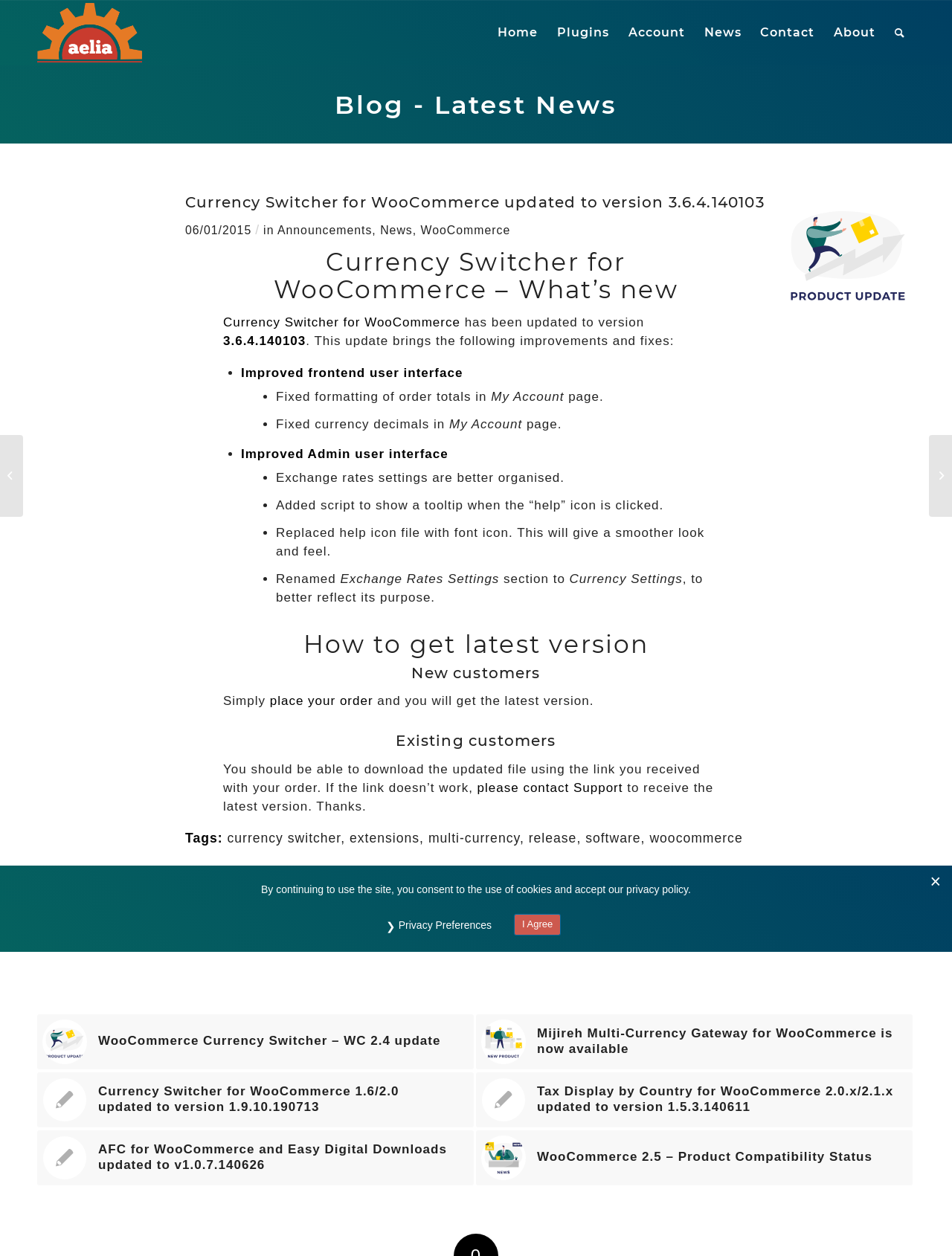What is the purpose of the 'Currency Settings' section?
Please respond to the question with a detailed and thorough explanation.

The purpose of the 'Currency Settings' section can be found in the text 'Renamed Exchange Rates Settings section to Currency Settings, to better reflect its purpose'.